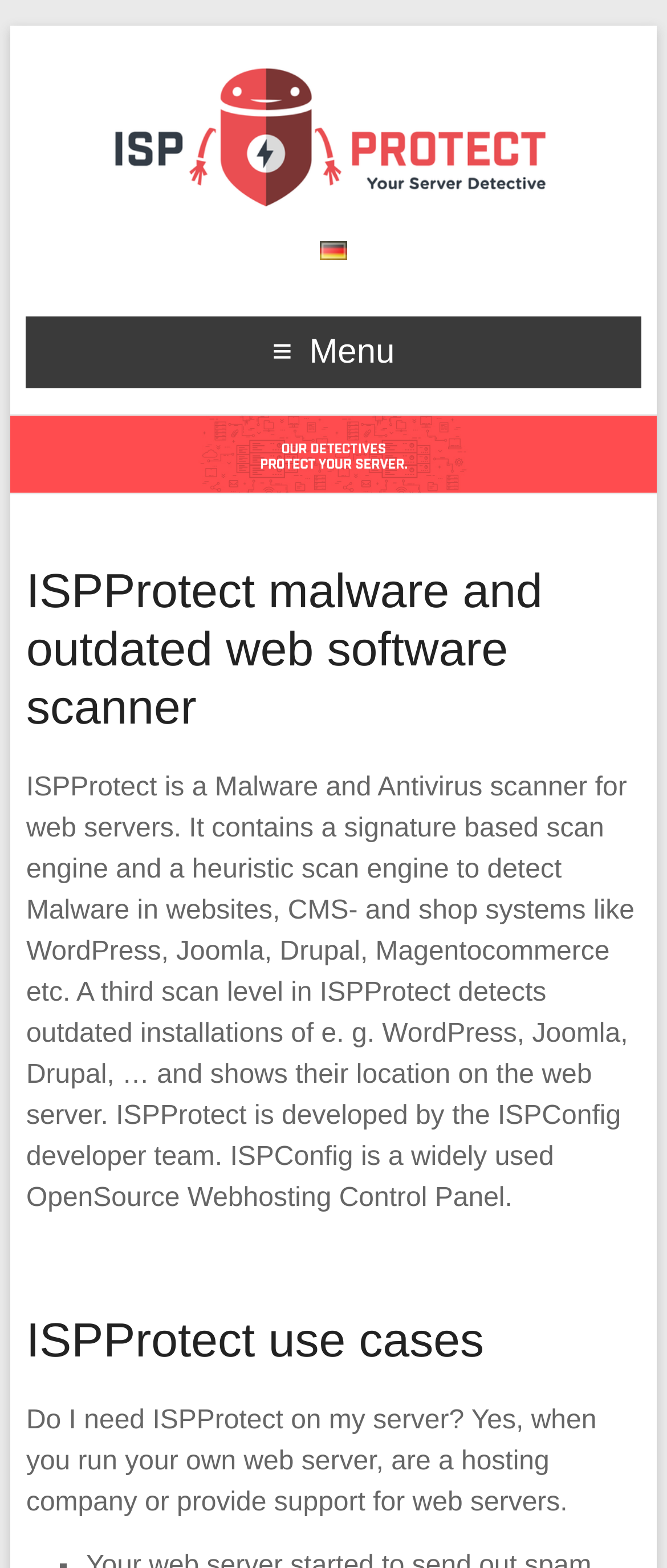Who developed ISPProtect?
Please answer the question as detailed as possible.

The webpage states that ISPProtect is developed by the ISPConfig developer team, which is a widely used OpenSource Webhosting Control Panel.